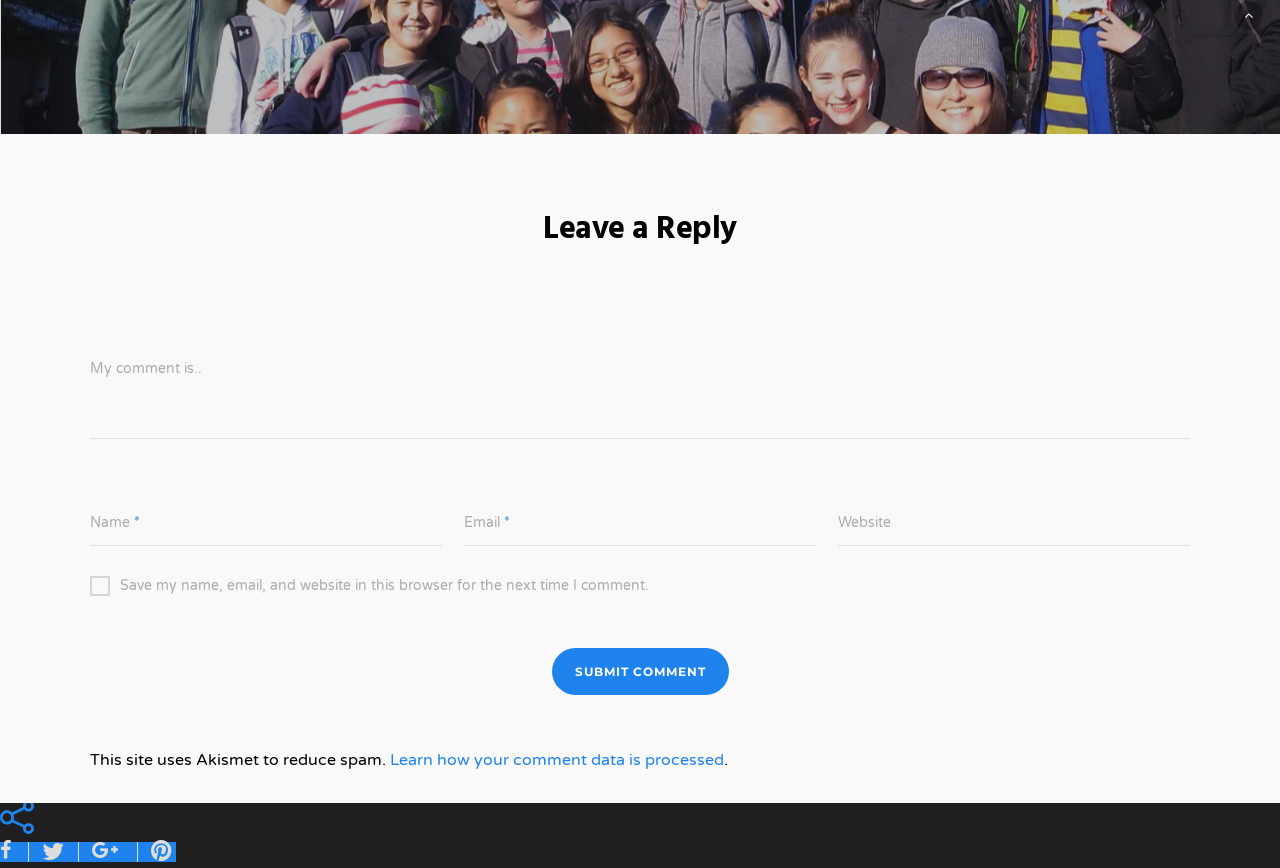Please specify the bounding box coordinates of the clickable region necessary for completing the following instruction: "Enter a comment". The coordinates must consist of four float numbers between 0 and 1, i.e., [left, top, right, bottom].

[0.07, 0.382, 0.93, 0.494]